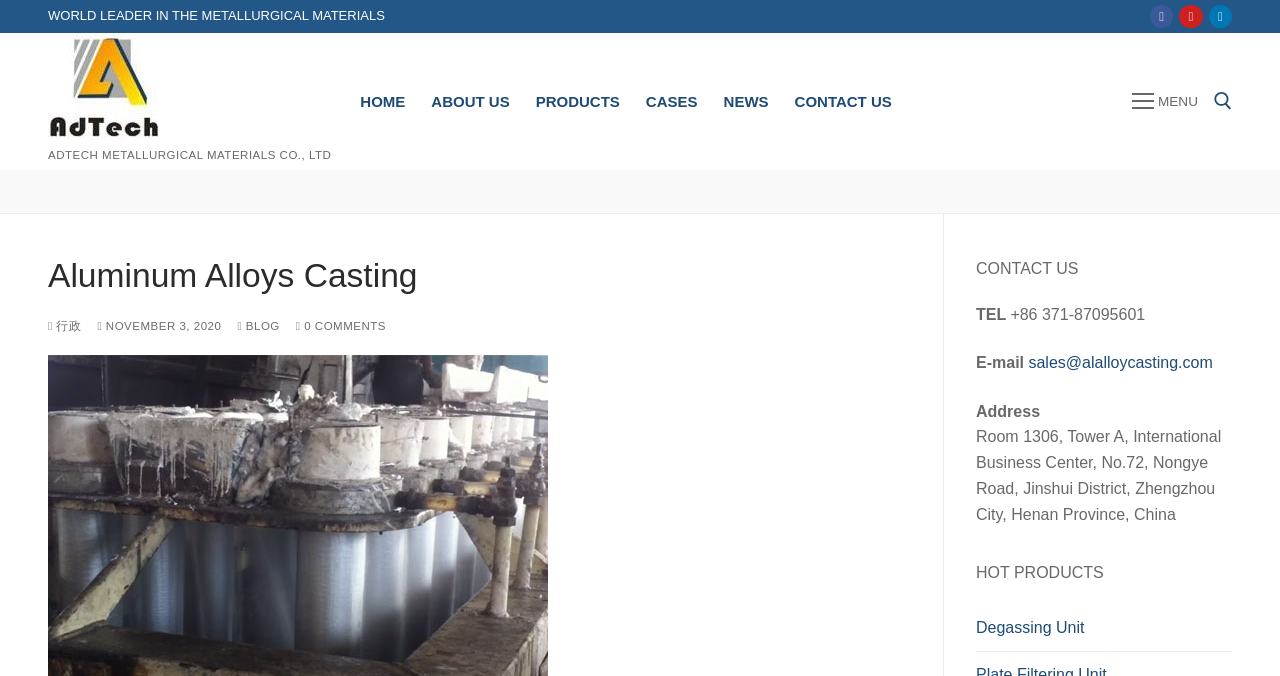Show the bounding box coordinates for the HTML element as described: "News".

[0.555, 0.126, 0.611, 0.174]